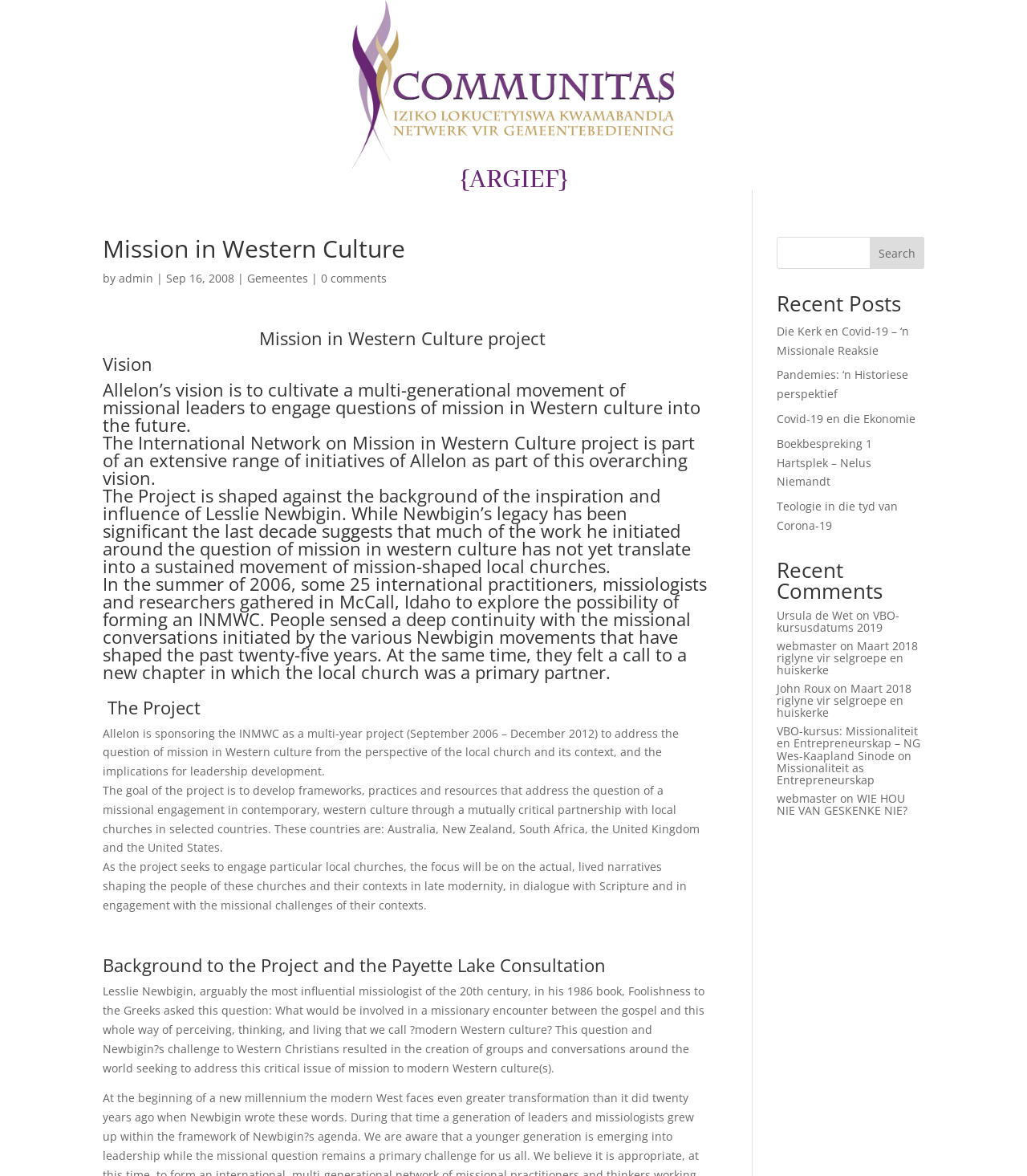Refer to the image and provide a thorough answer to this question:
What is the name of the project?

The name of the project can be found in the heading 'Mission in Western Culture project' which is located at the top of the webpage, indicating that the webpage is about a project related to mission in Western culture.